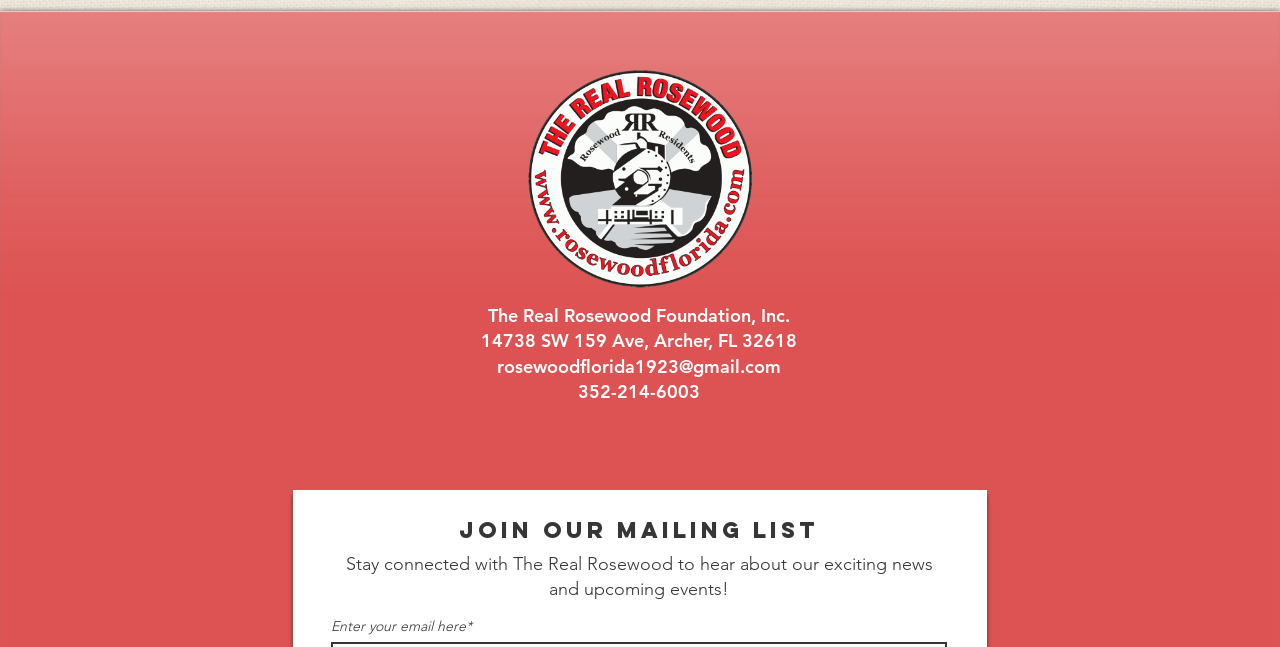Answer in one word or a short phrase: 
How many social media platforms are listed?

2